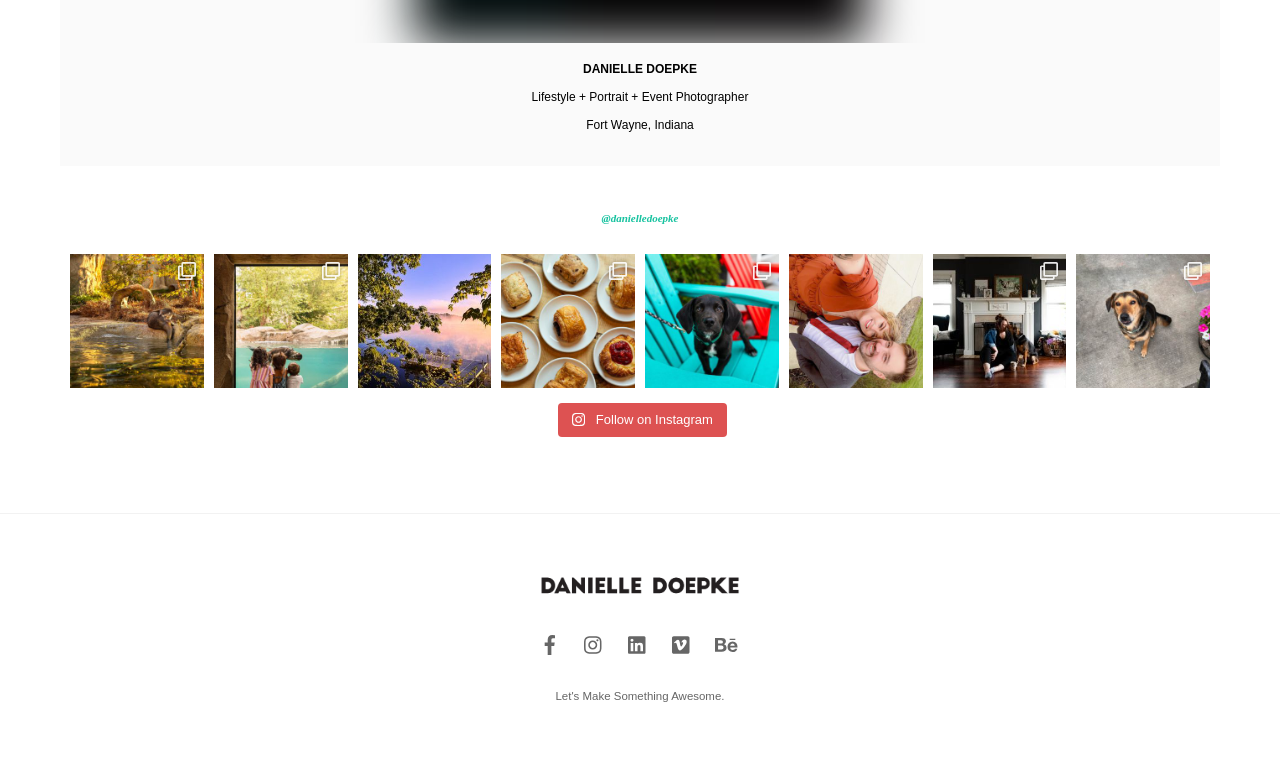Specify the bounding box coordinates of the element's region that should be clicked to achieve the following instruction: "Explore Danielle Doepke's Vimeo channel". The bounding box coordinates consist of four float numbers between 0 and 1, in the format [left, top, right, bottom].

[0.517, 0.838, 0.548, 0.857]